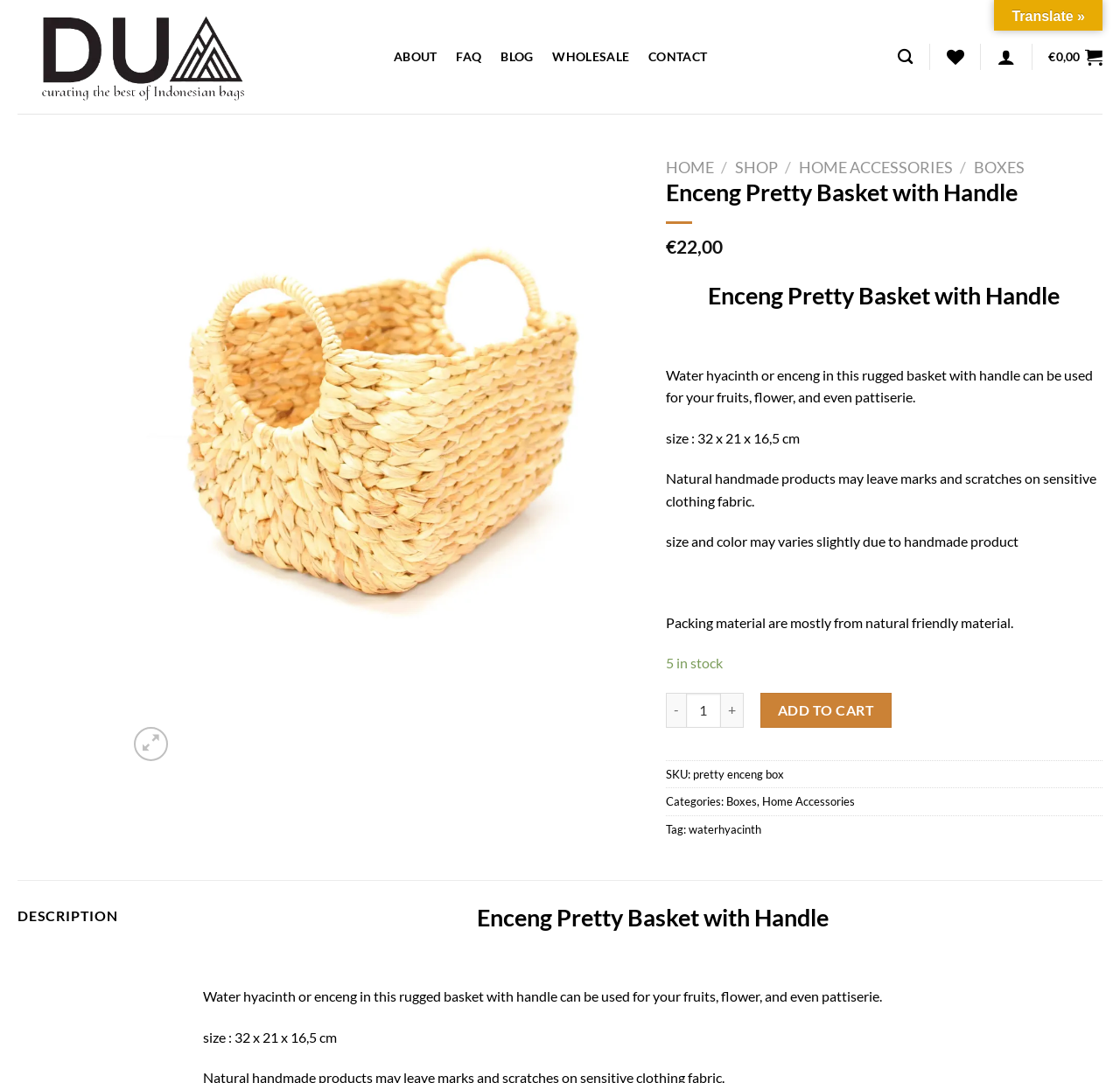How many items are in stock?
Use the image to give a comprehensive and detailed response to the question.

I found the answer by looking at the static text element that says '5 in stock' which is likely to be the number of items available in stock.